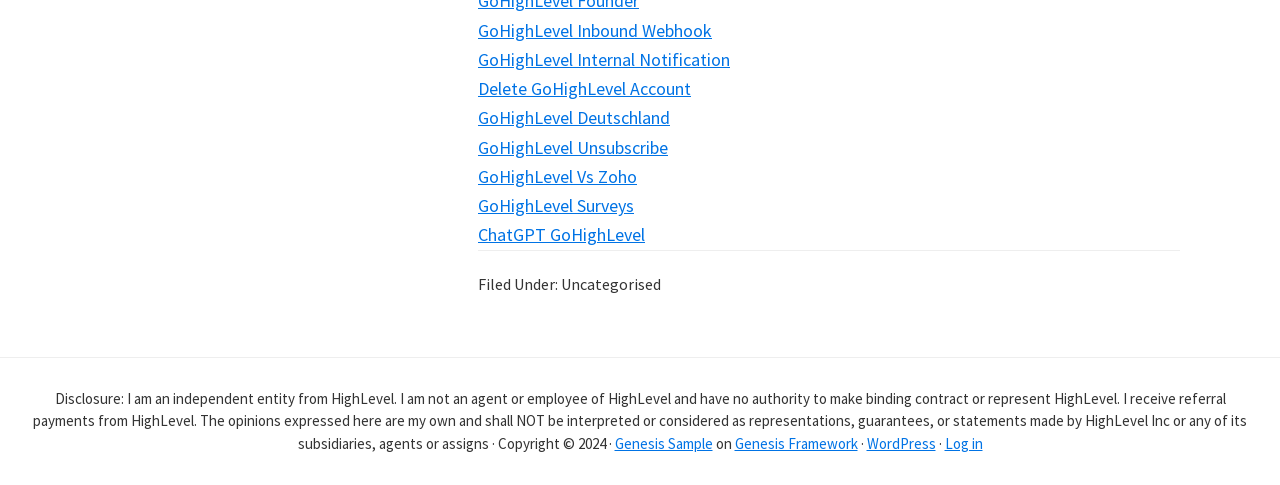Identify the bounding box coordinates of the part that should be clicked to carry out this instruction: "Click on GoHighLevel Inbound Webhook".

[0.373, 0.038, 0.556, 0.086]